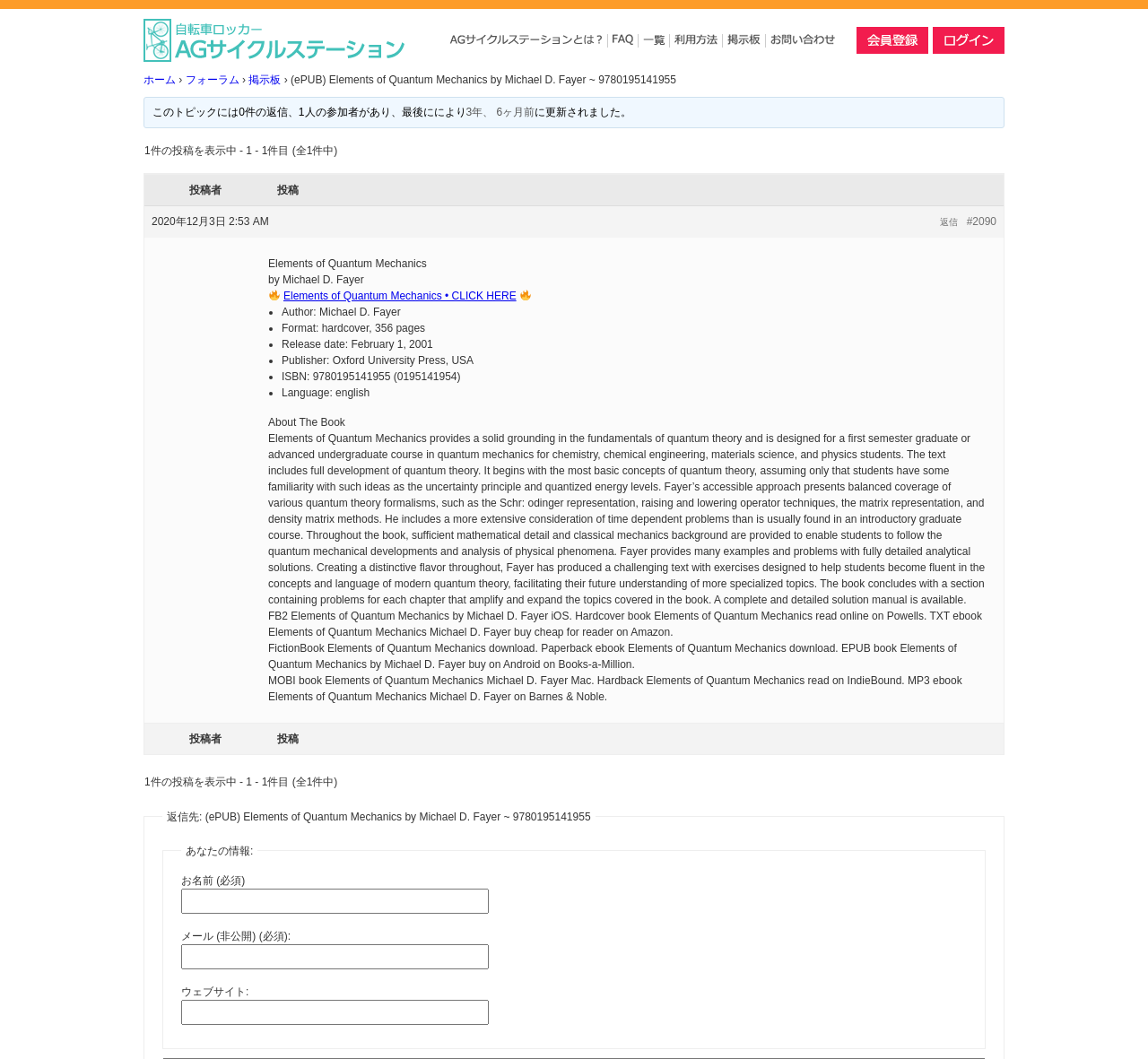What is the format of the book?
Provide a one-word or short-phrase answer based on the image.

hardcover, 356 pages